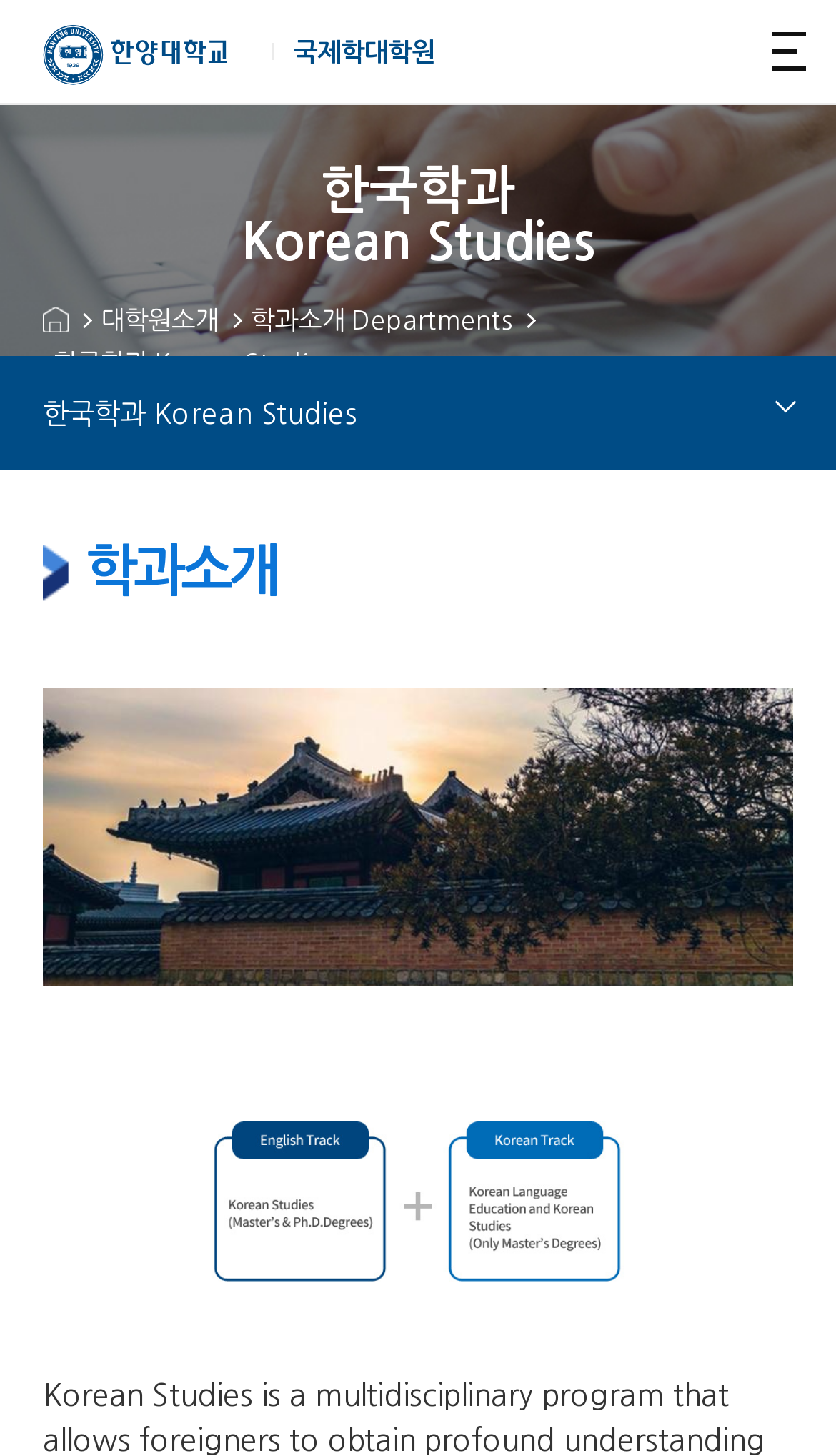Find the coordinates for the bounding box of the element with this description: "Fun at the Fair".

None